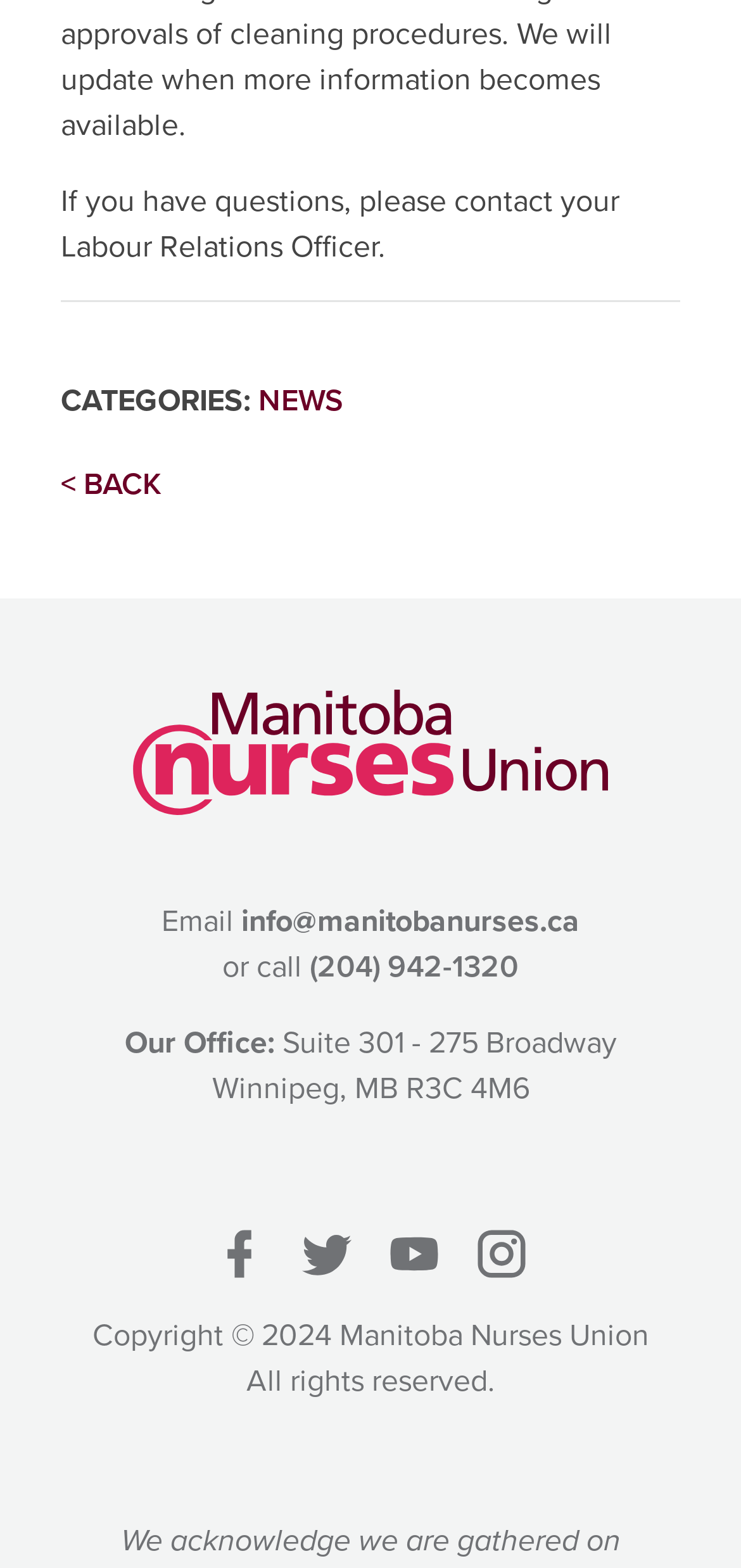Bounding box coordinates are specified in the format (top-left x, top-left y, bottom-right x, bottom-right y). All values are floating point numbers bounded between 0 and 1. Please provide the bounding box coordinate of the region this sentence describes: Accessibility

None